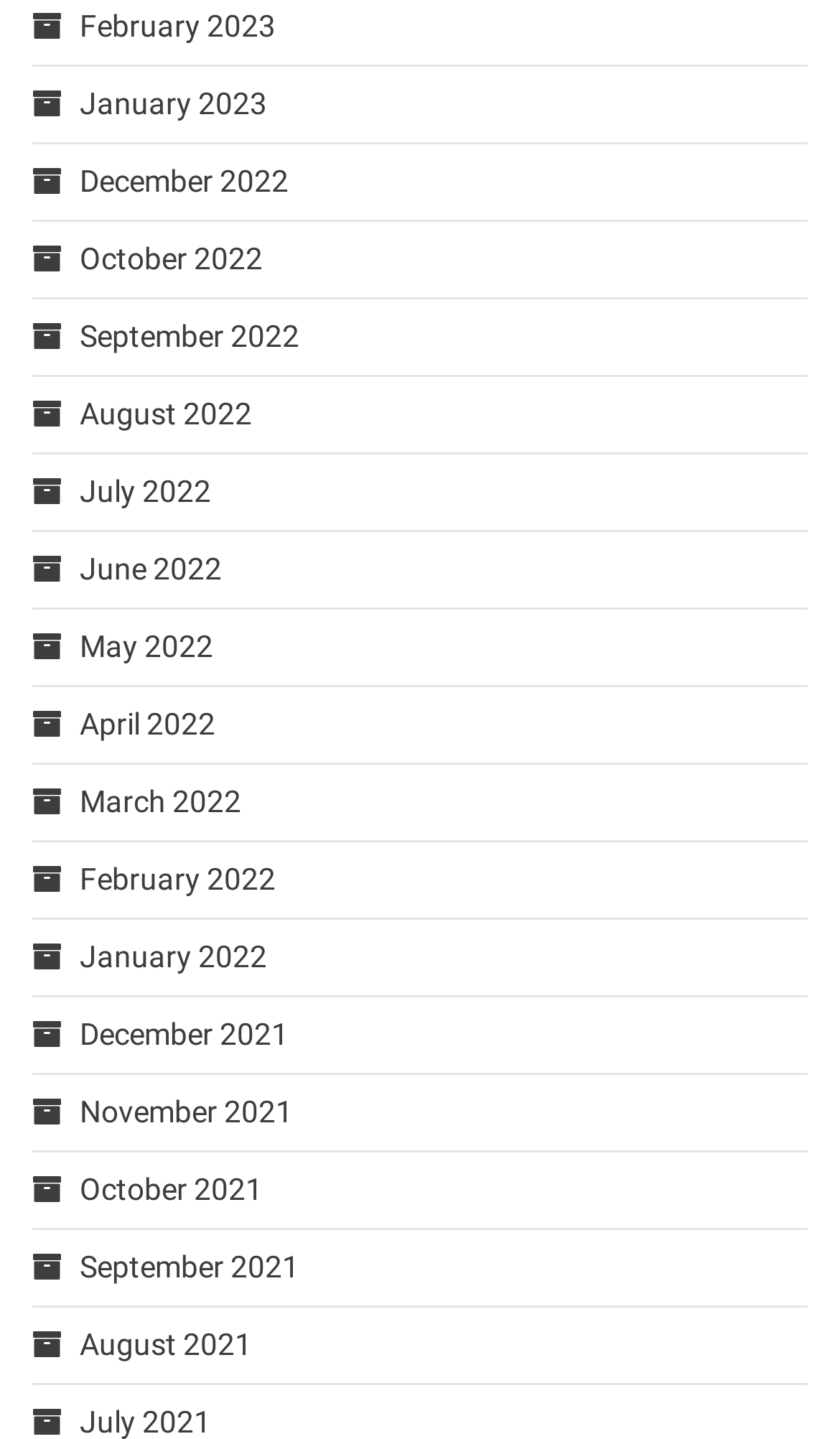Examine the screenshot and answer the question in as much detail as possible: Are the months listed in chronological order?

I examined the links on the webpage and found that the months are not listed in chronological order. The latest month, February 2023, is at the top, and the earliest month, July 2021, is at the bottom.